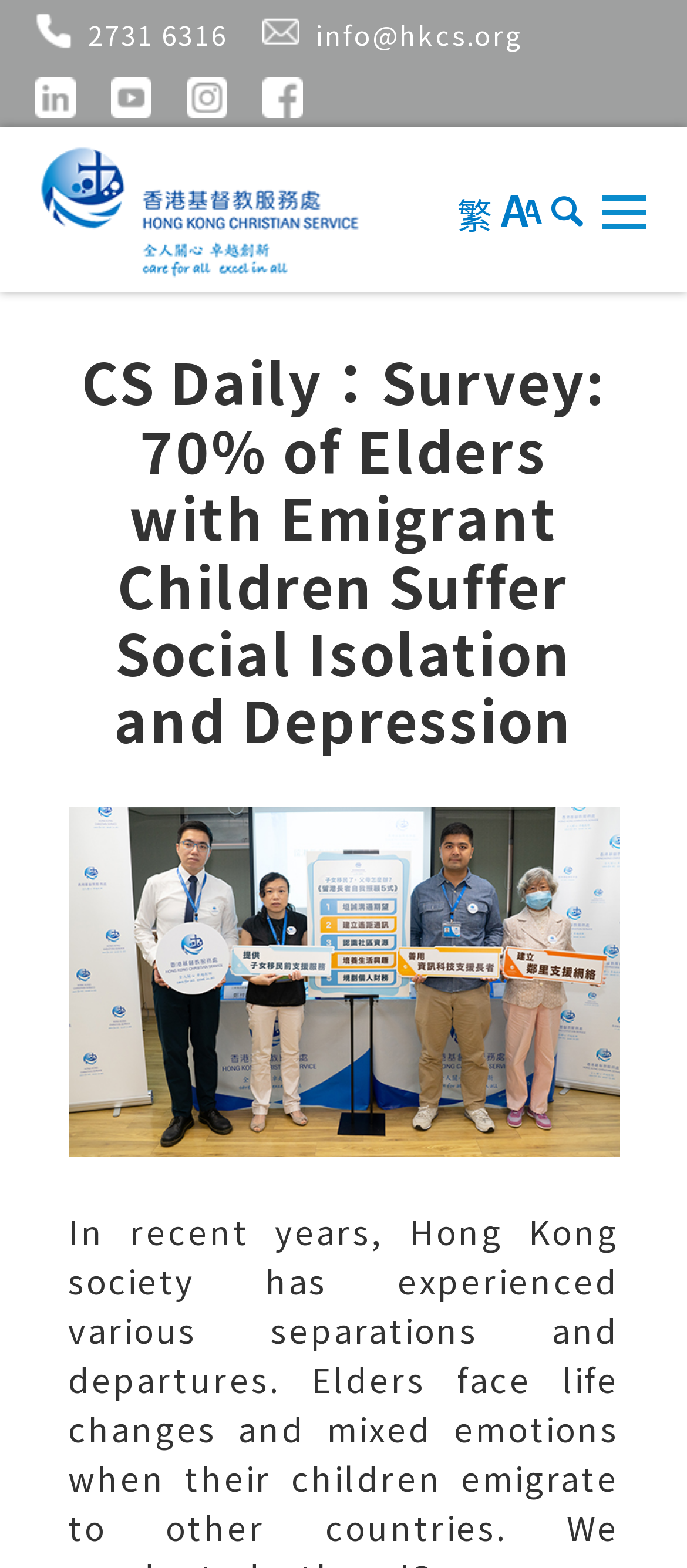Identify the bounding box of the UI element that matches this description: "parent_node: 繁".

[0.659, 0.118, 0.859, 0.152]